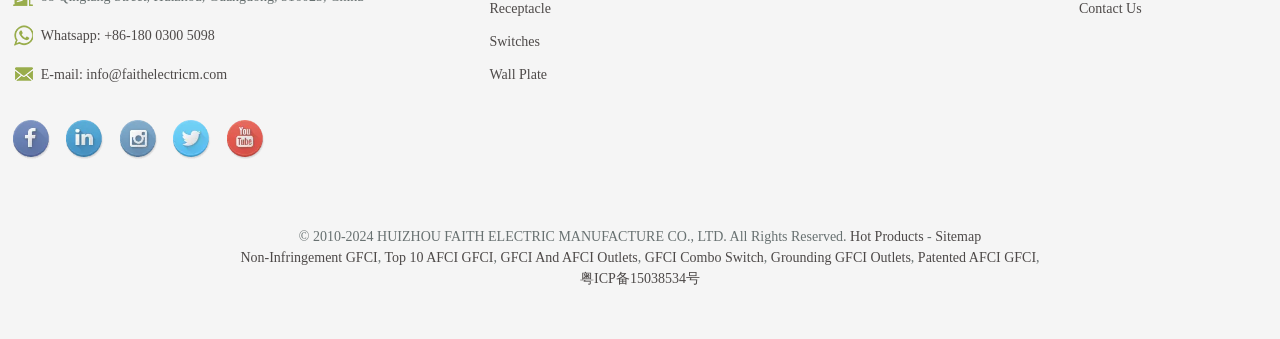What is the contact information provided?
Based on the image, provide a one-word or brief-phrase response.

Whatsapp: +86-180 0300 5098, E-mail: info@faithelectricm.com